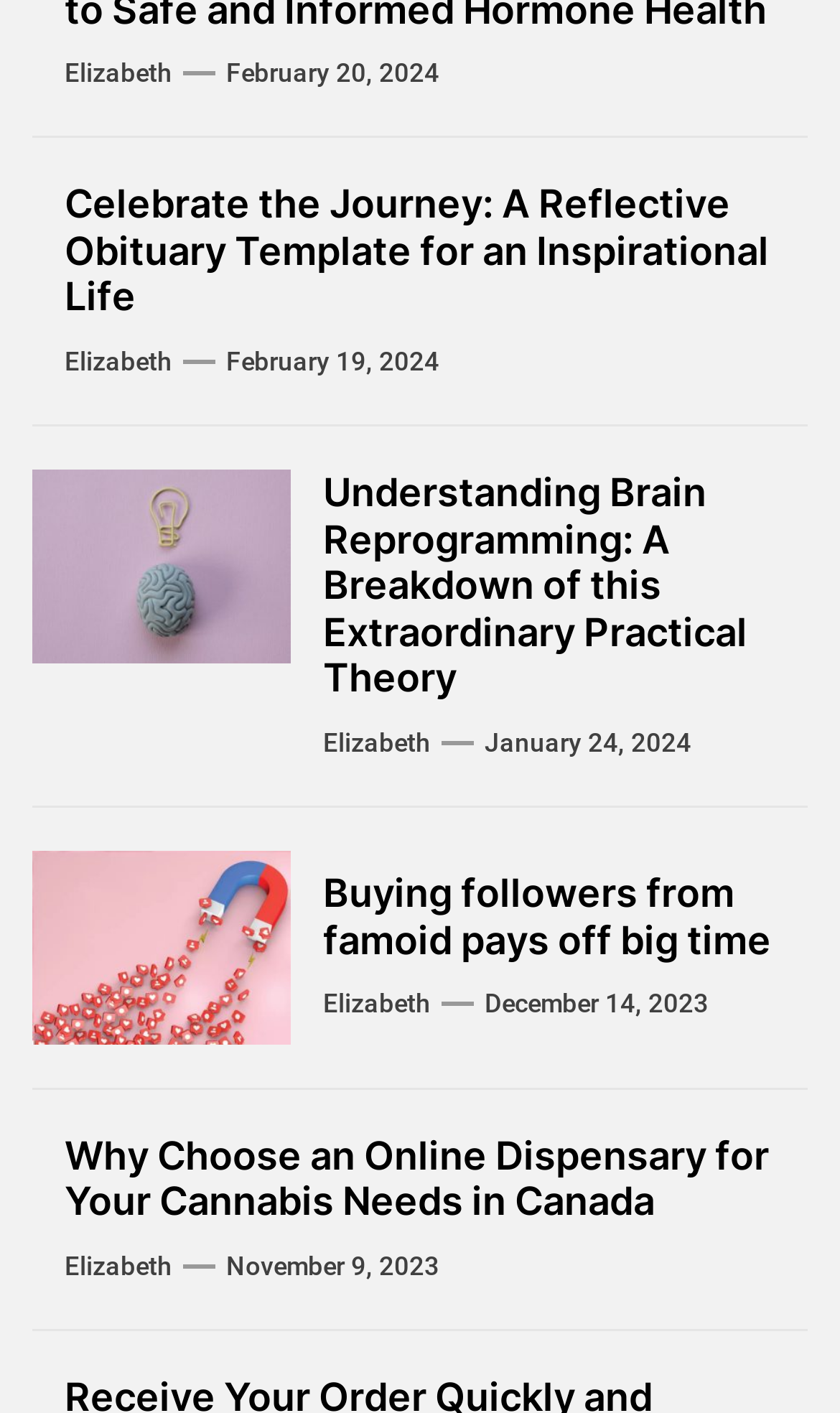Who is the author of the second article?
Give a single word or phrase answer based on the content of the image.

Elizabeth